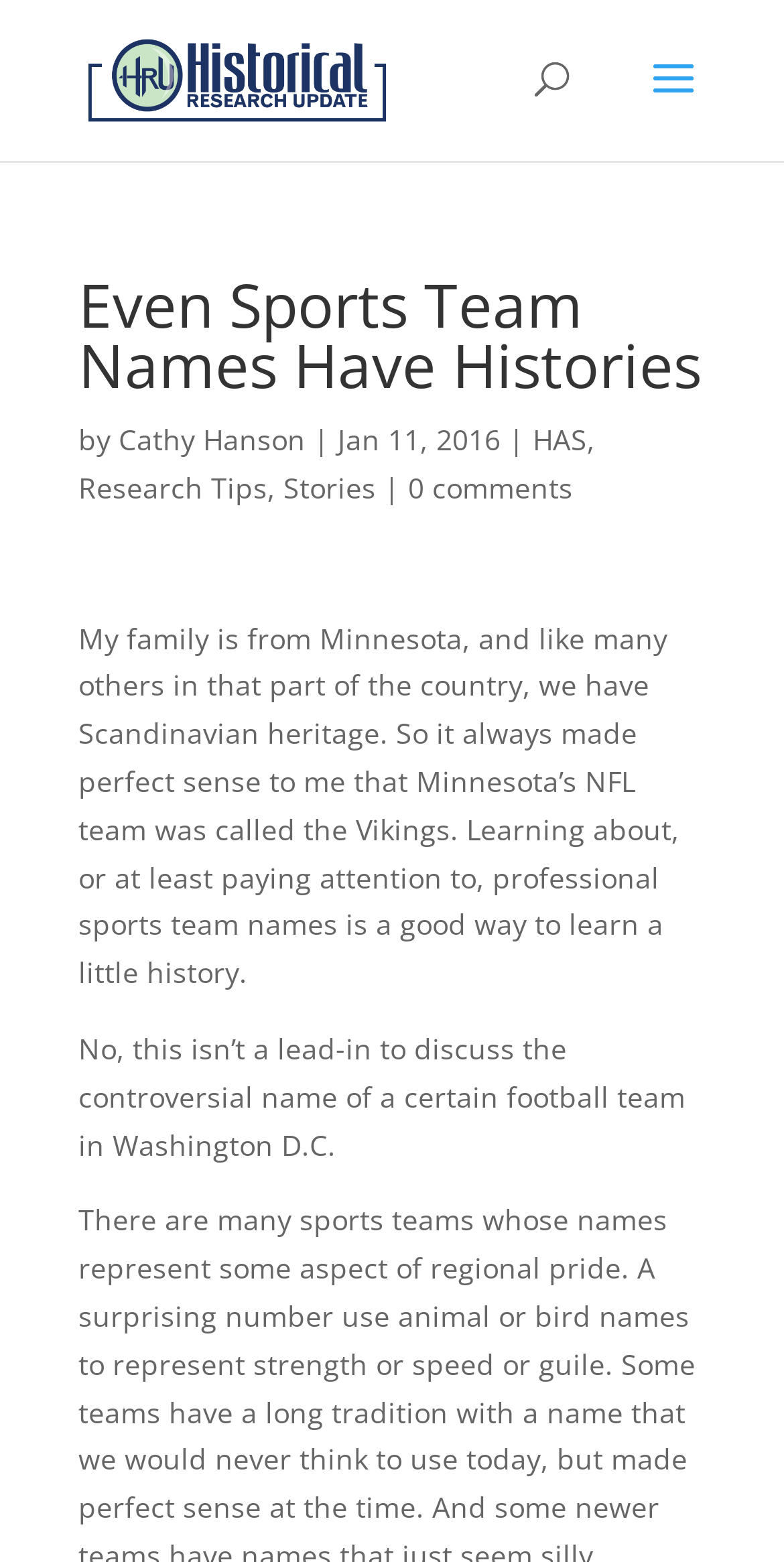What is the name of the research organization?
From the details in the image, answer the question comprehensively.

The name of the research organization is mentioned in the link 'HAS' which is located below the main heading 'Even Sports Team Names Have Histories'.